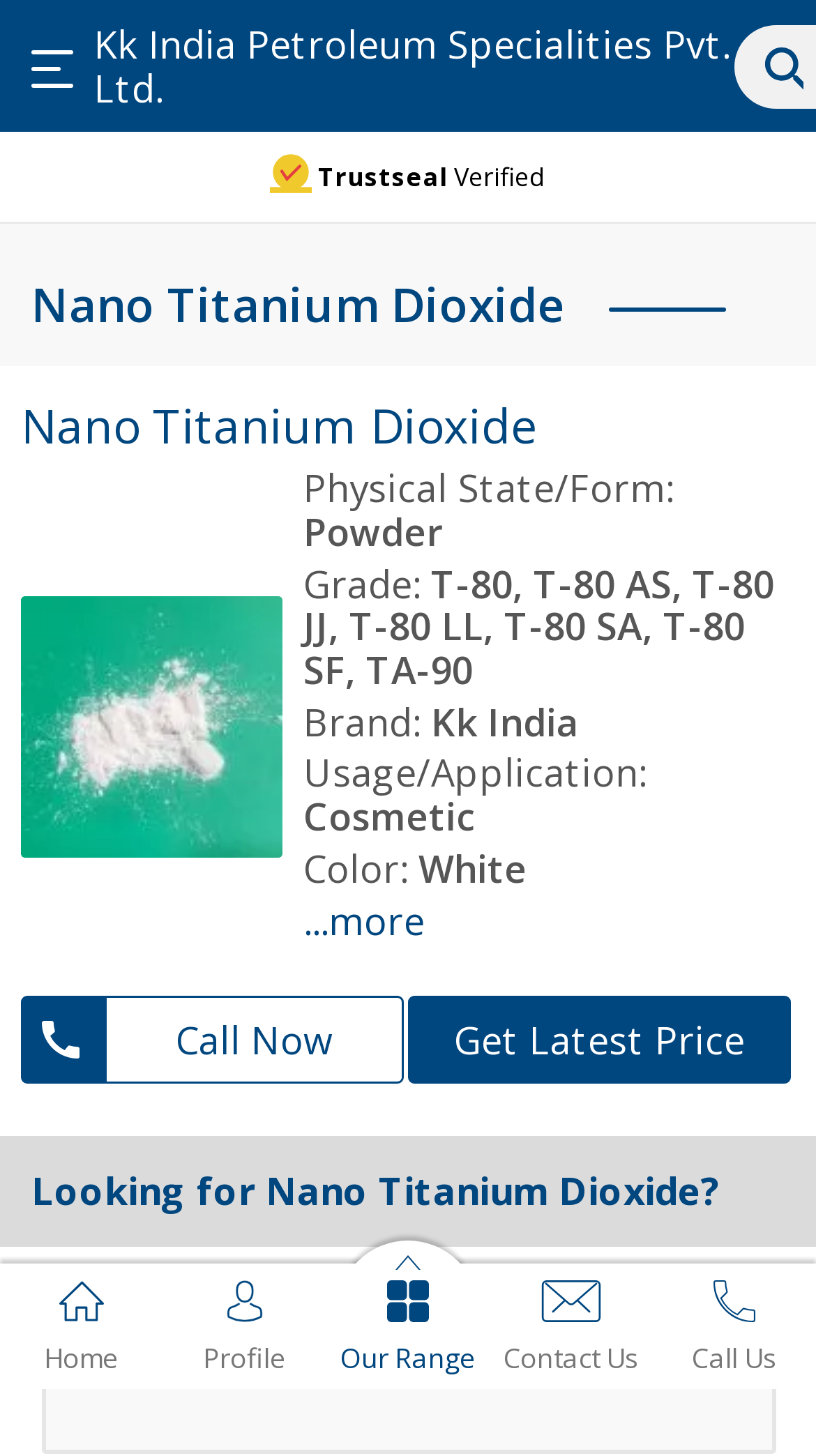Respond to the question with just a single word or phrase: 
What is the color of Nano Titanium Dioxide?

White